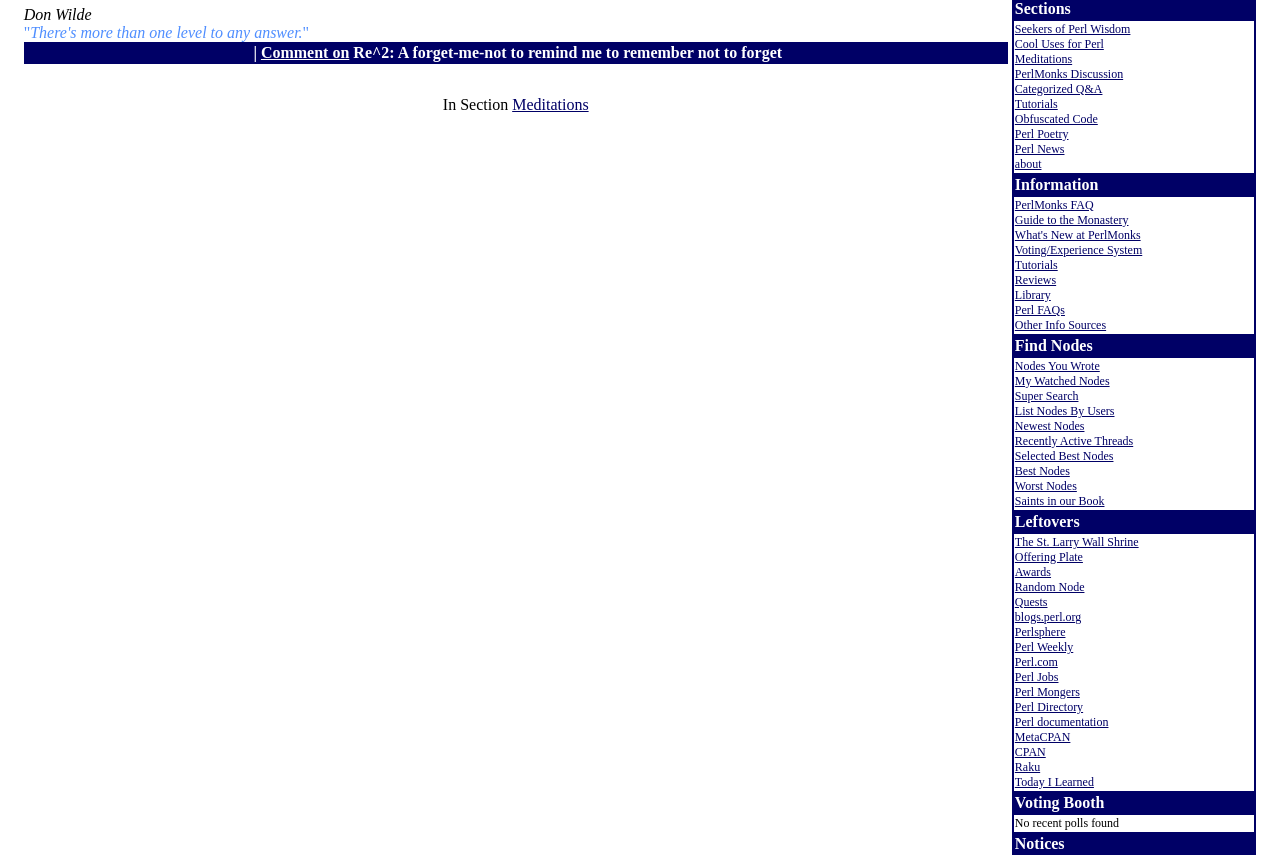Based on the element description Library, identify the bounding box of the UI element in the given webpage screenshot. The coordinates should be in the format (top-left x, top-left y, bottom-right x, bottom-right y) and must be between 0 and 1.

[0.793, 0.337, 0.821, 0.353]